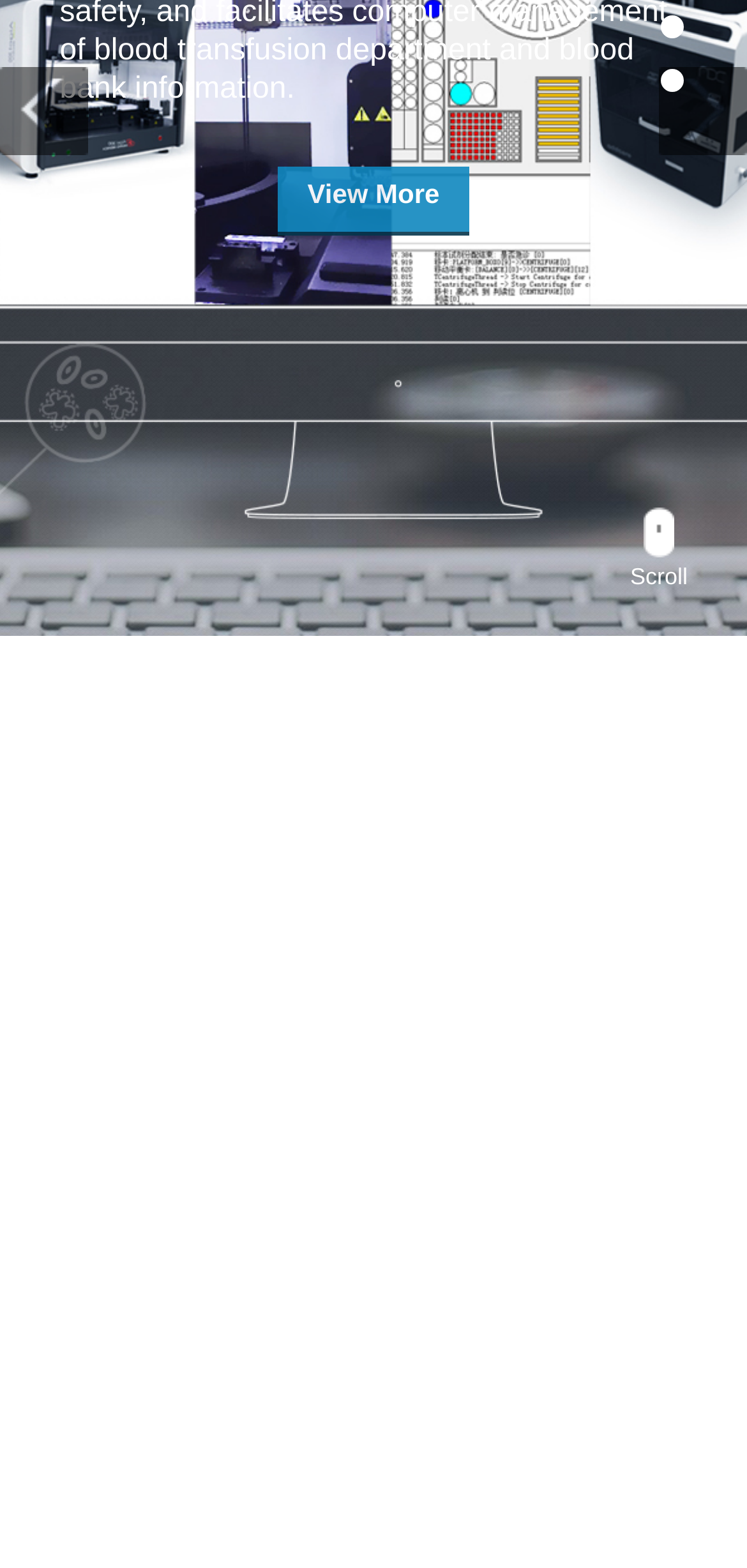Locate the bounding box of the user interface element based on this description: "alt="TheMarineLearners-logo_white" title="TheMarineLearners-logo_white"".

None